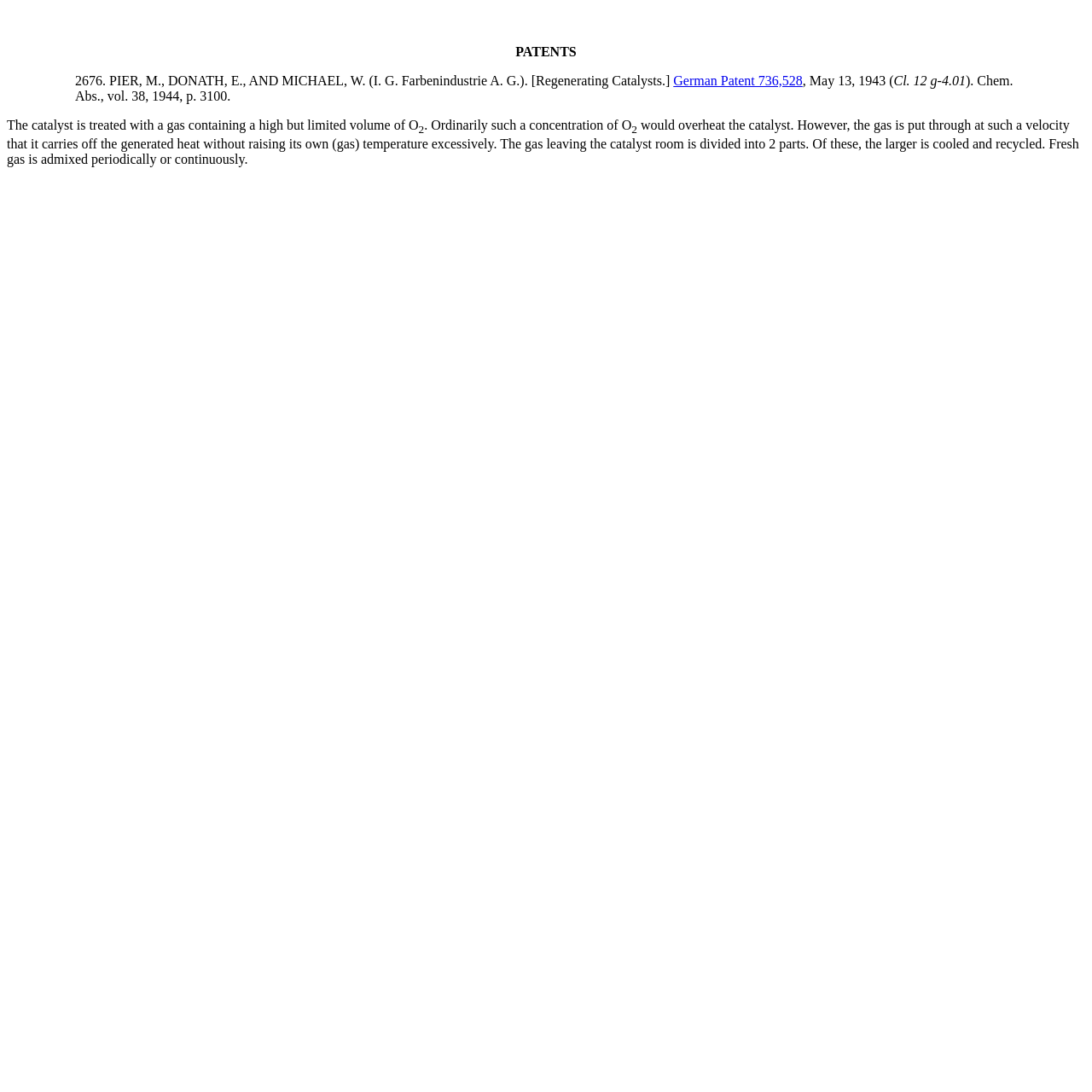Please find the bounding box coordinates in the format (top-left x, top-left y, bottom-right x, bottom-right y) for the given element description. Ensure the coordinates are floating point numbers between 0 and 1. Description: German Patent 736,528

[0.617, 0.067, 0.735, 0.08]